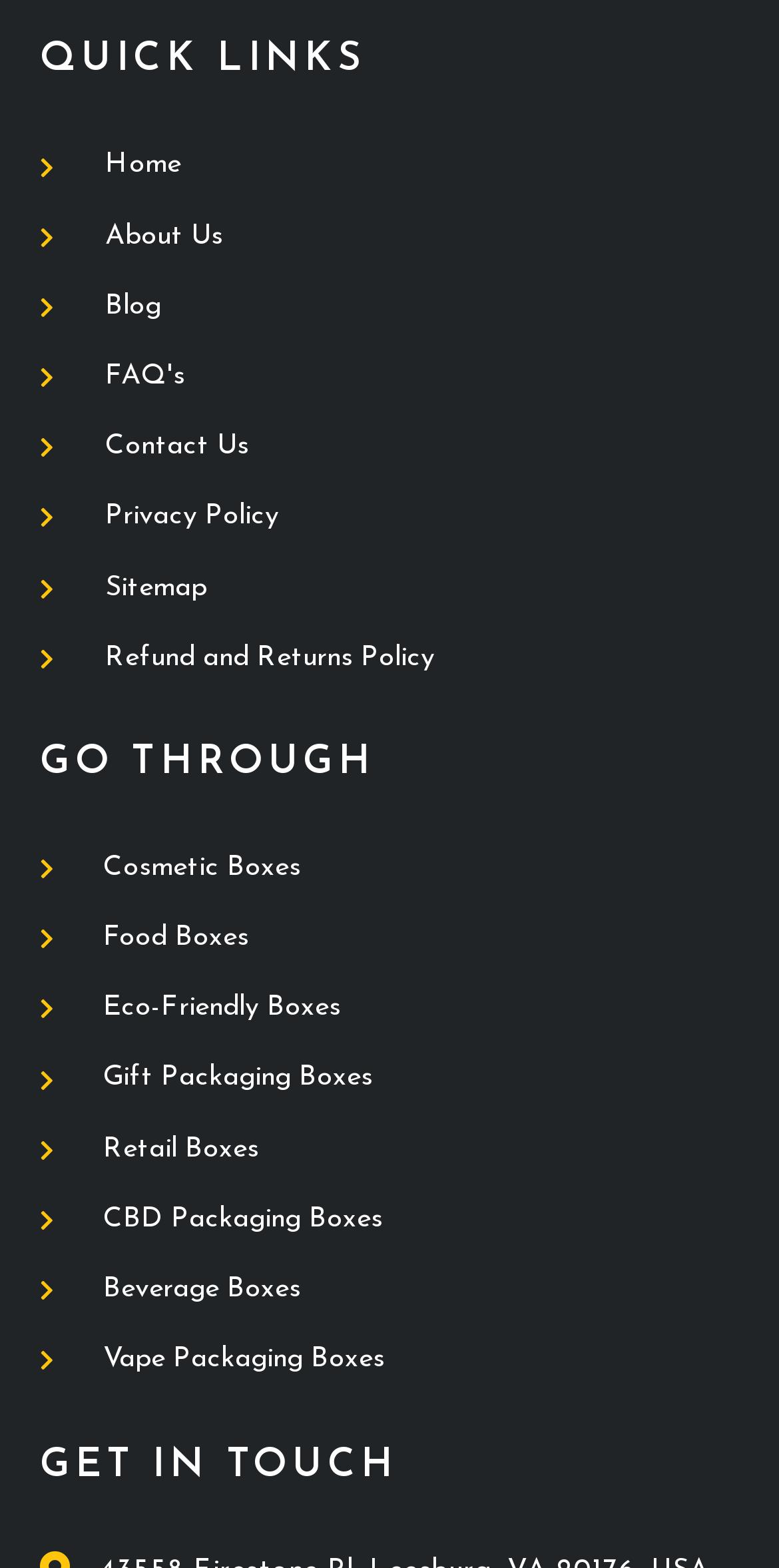What is the first link under QUICK LINKS?
Please answer using one word or phrase, based on the screenshot.

Home